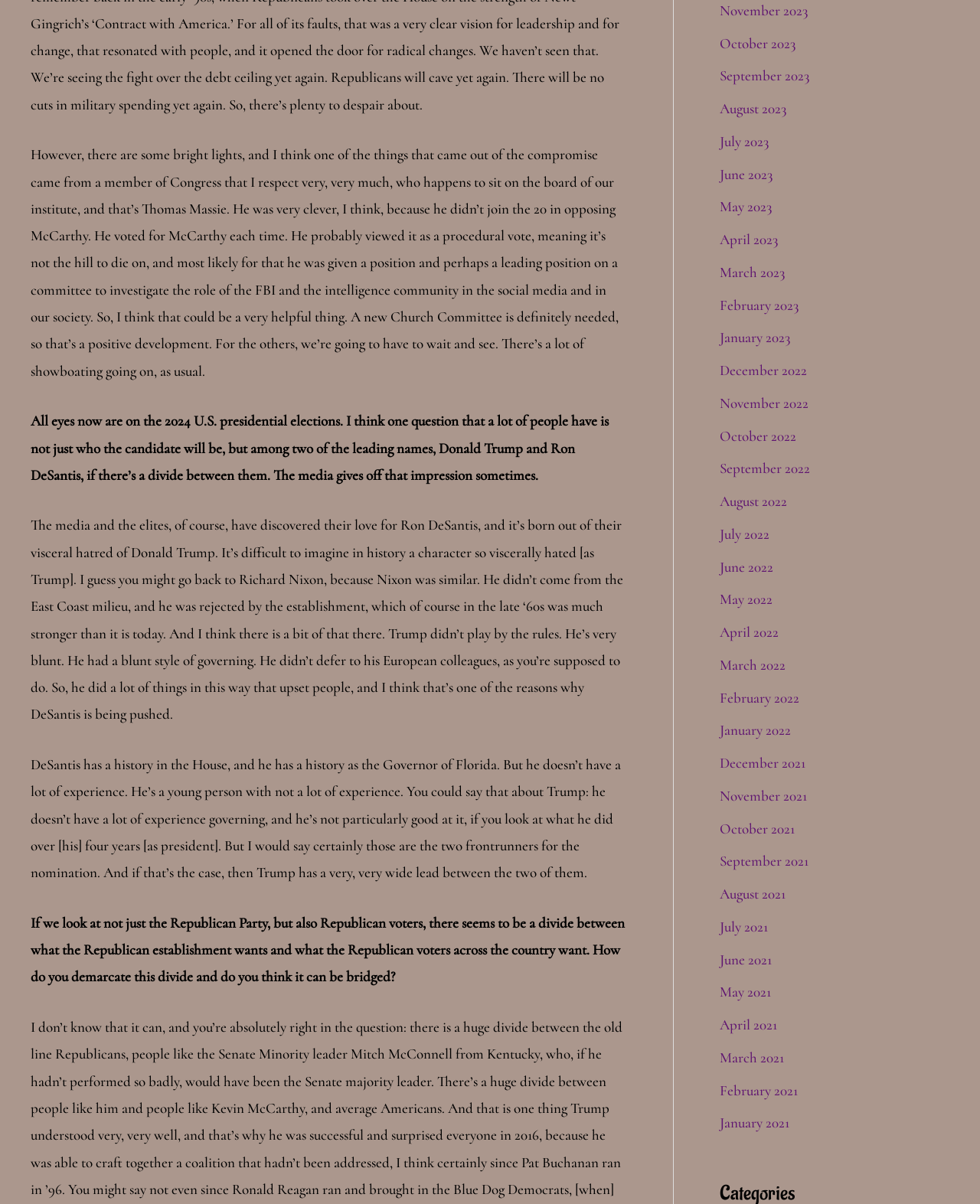Could you please study the image and provide a detailed answer to the question:
Who is the author comparing to Richard Nixon?

The author is comparing Donald Trump to Richard Nixon because they mention that both were rejected by the establishment and didn't come from the East Coast milieu, implying similarities in their outsider status.